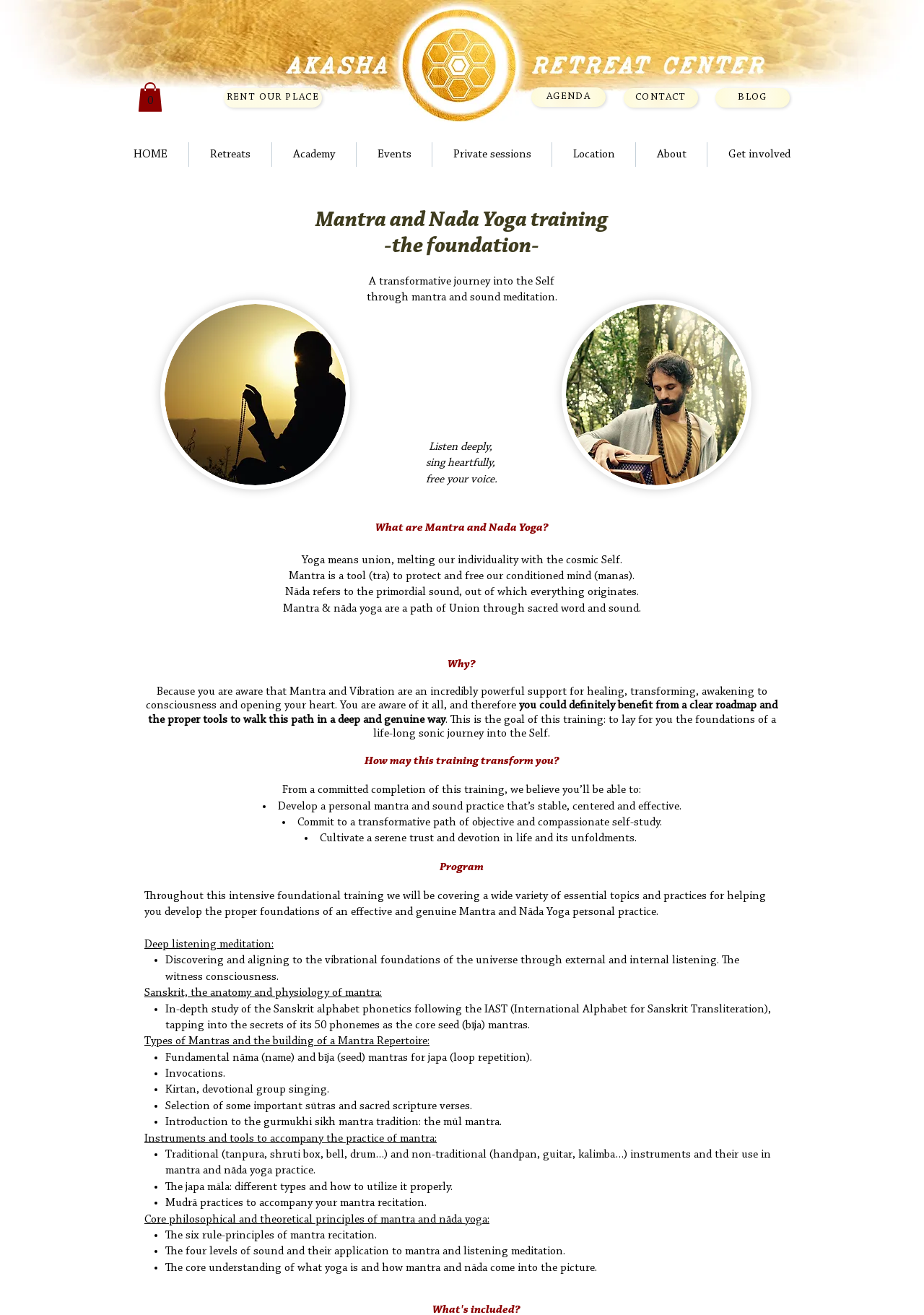Answer the question below with a single word or a brief phrase: 
What is the main topic of this webpage?

Mantra and Nada Yoga